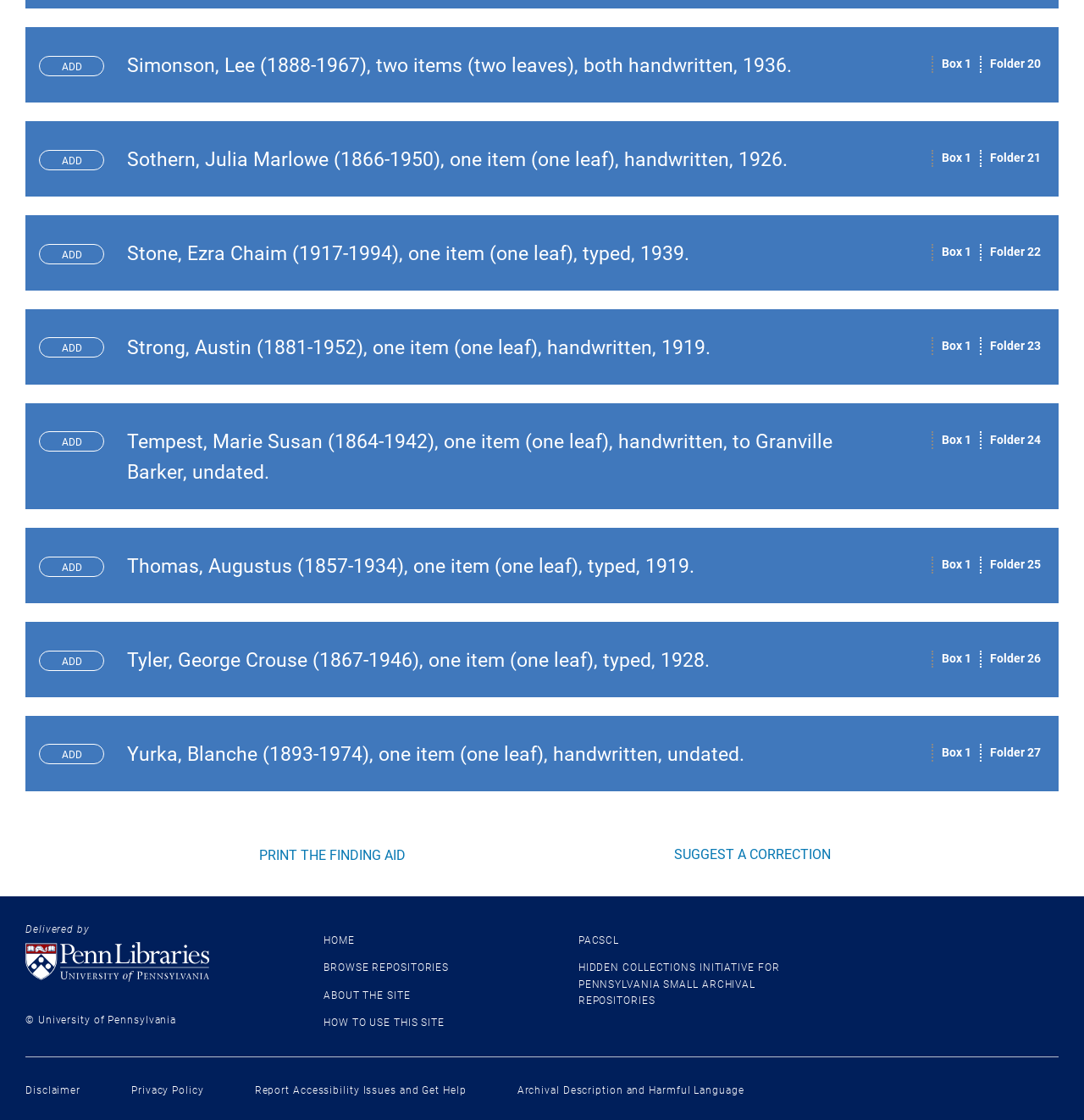Identify the coordinates of the bounding box for the element described below: "Suggest a correction". Return the coordinates as four float numbers between 0 and 1: [left, top, right, bottom].

[0.621, 0.755, 0.766, 0.77]